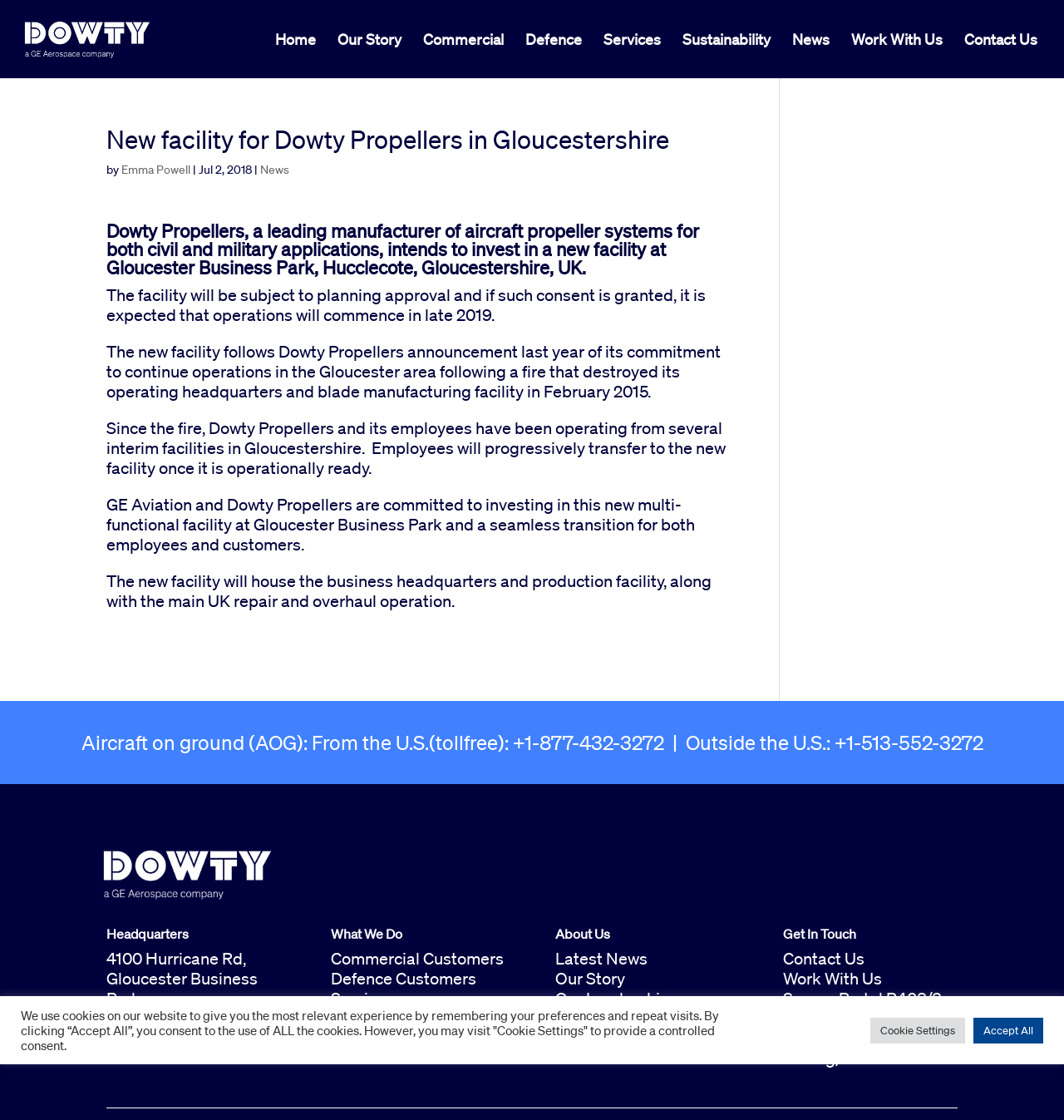Locate the bounding box coordinates of the element you need to click to accomplish the task described by this instruction: "Read the latest news".

[0.745, 0.03, 0.78, 0.07]